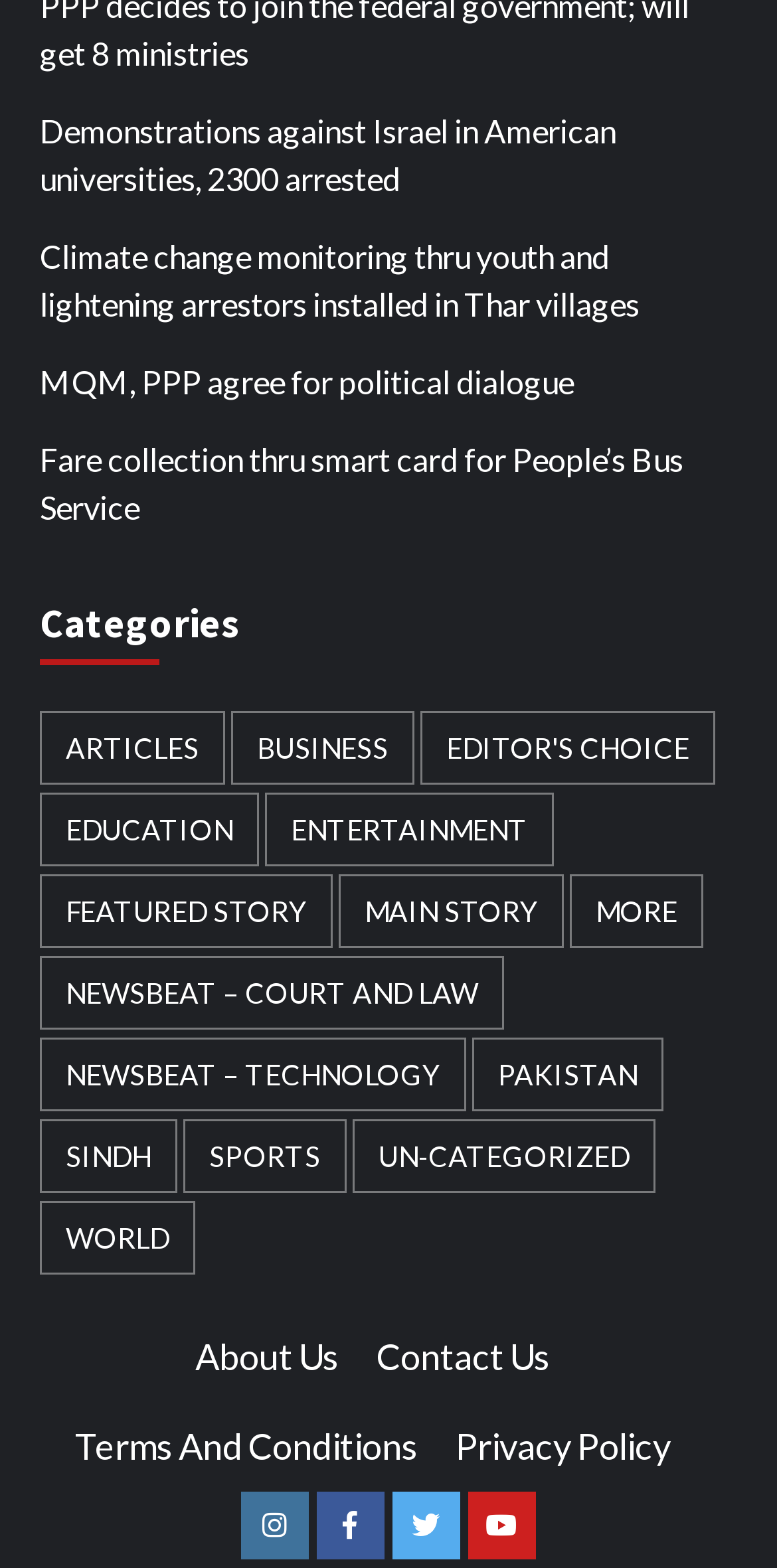What is the category with the most items?
Answer briefly with a single word or phrase based on the image.

Main Story